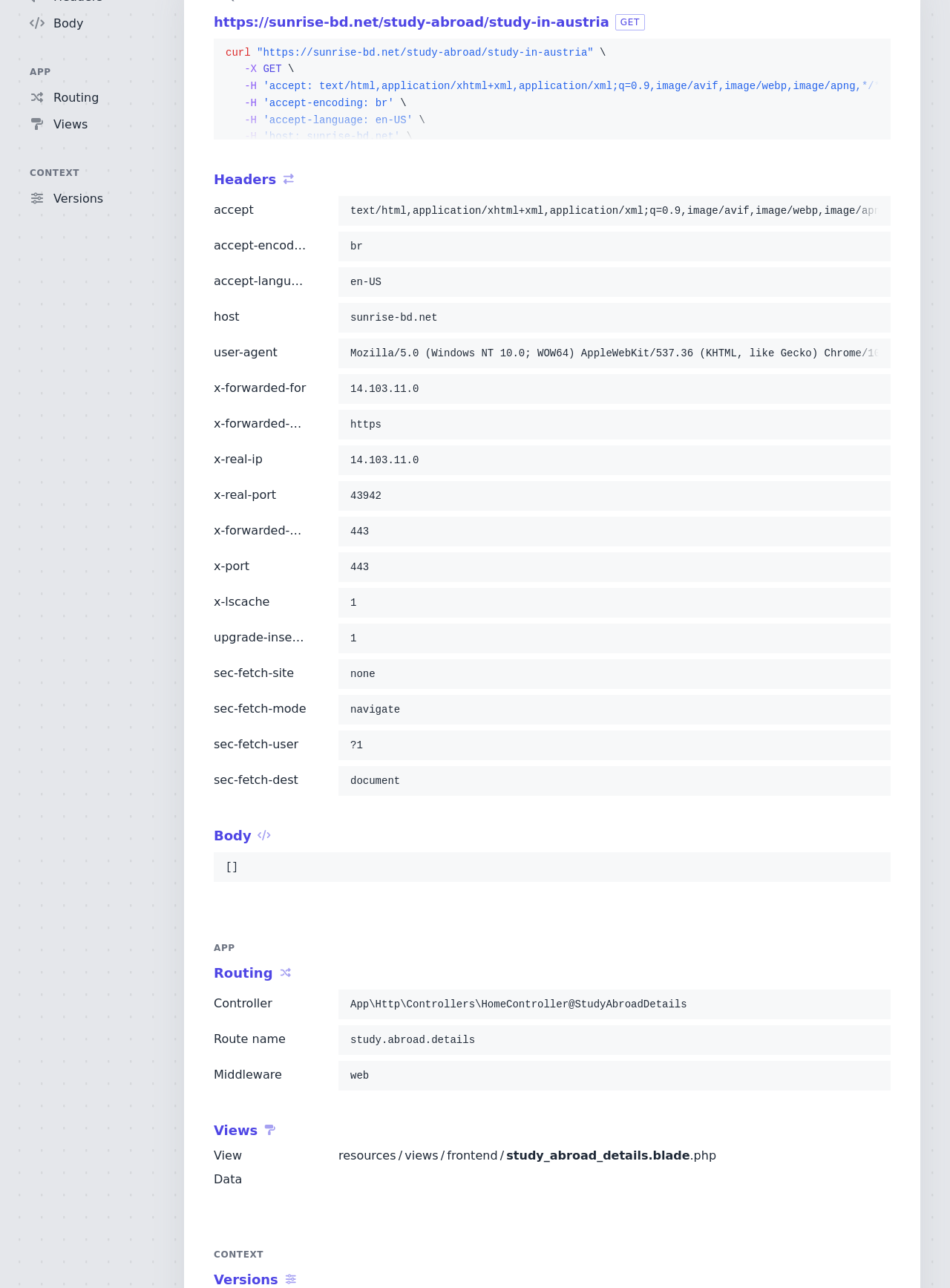Please identify the bounding box coordinates for the region that you need to click to follow this instruction: "Click the 'Copy to clipboard' button".

[0.909, 0.034, 0.928, 0.048]